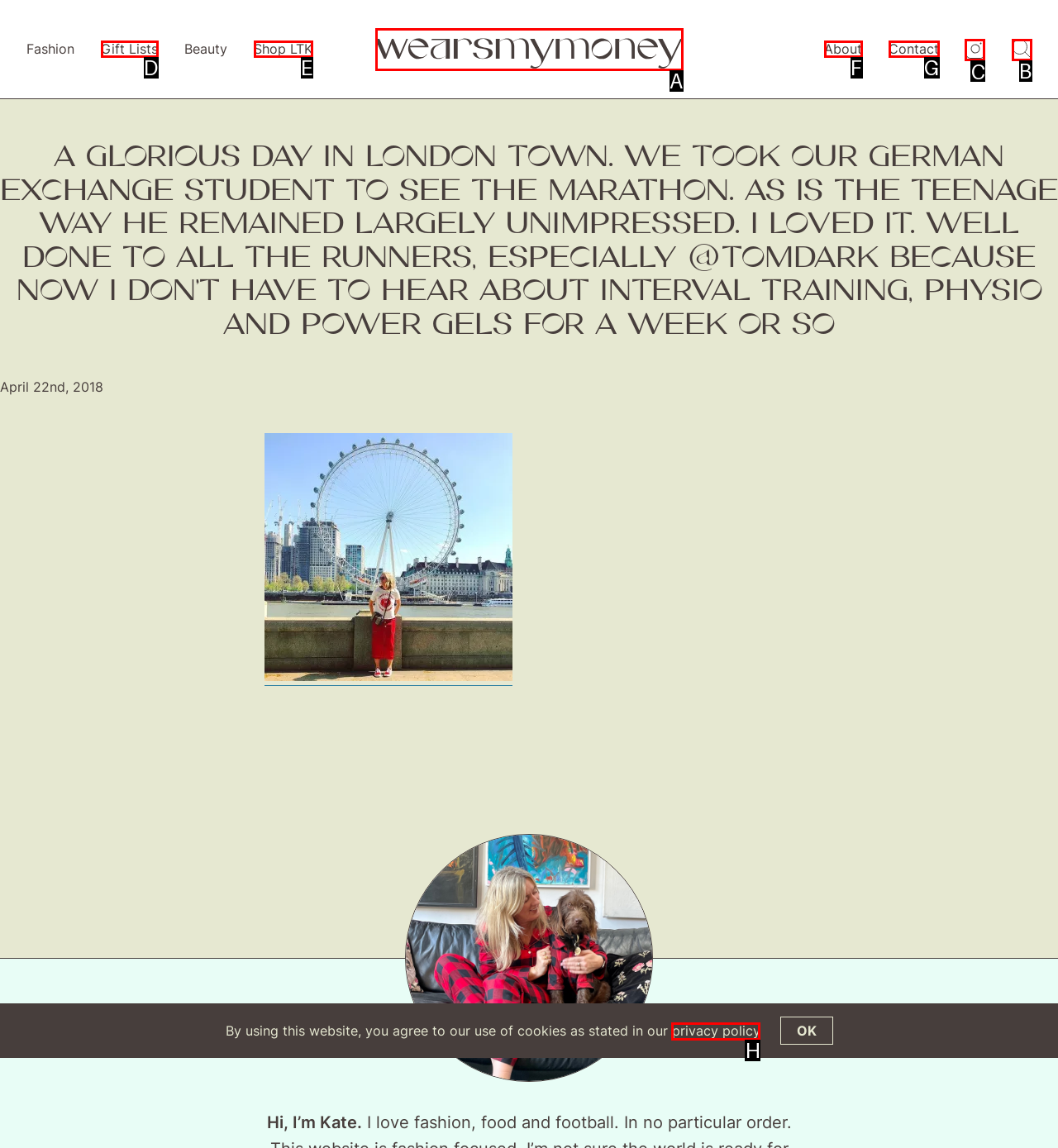Select the appropriate HTML element to click for the following task: View the Instagram page
Answer with the letter of the selected option from the given choices directly.

C